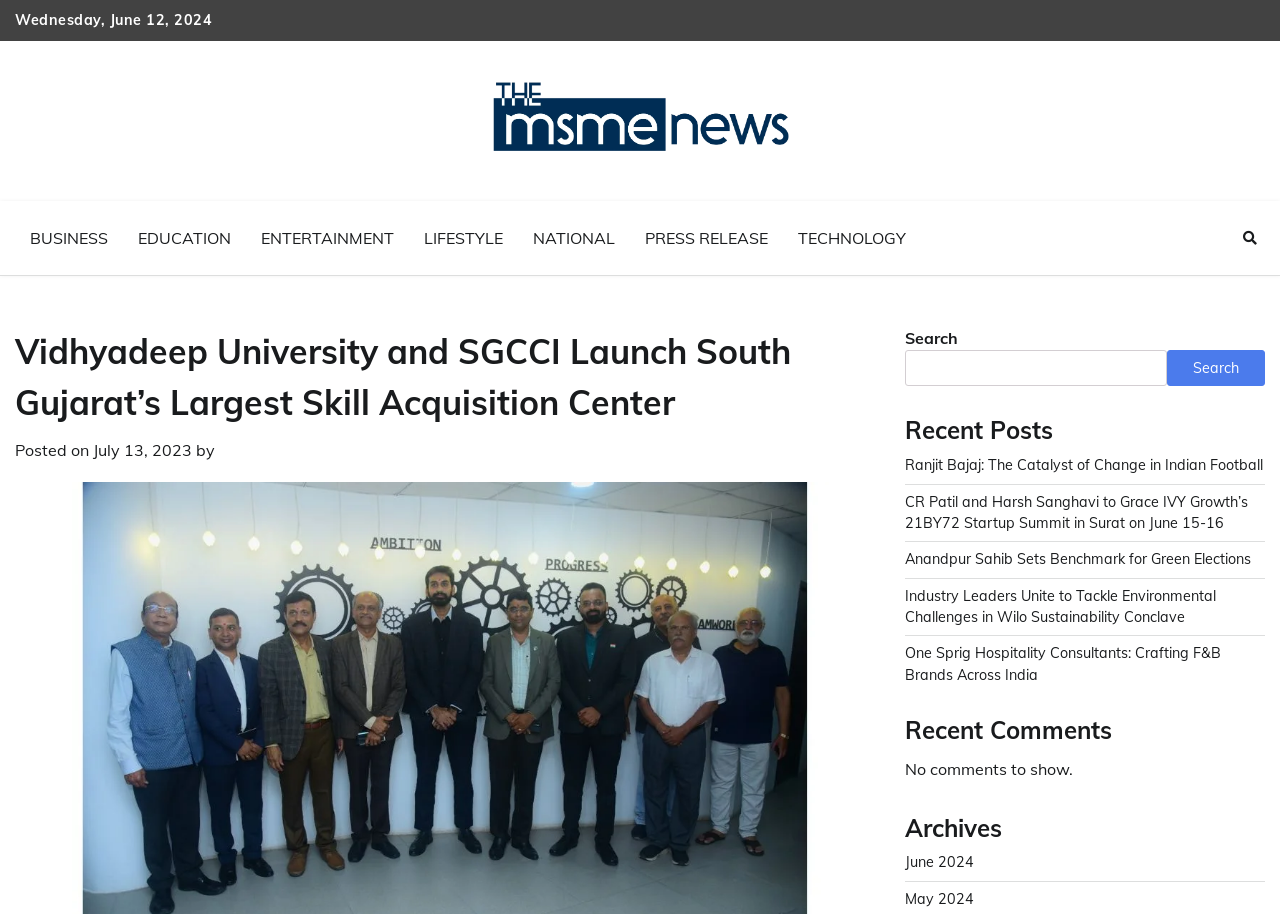Can you find the bounding box coordinates for the element to click on to achieve the instruction: "Read the latest news in BUSINESS"?

[0.012, 0.231, 0.096, 0.29]